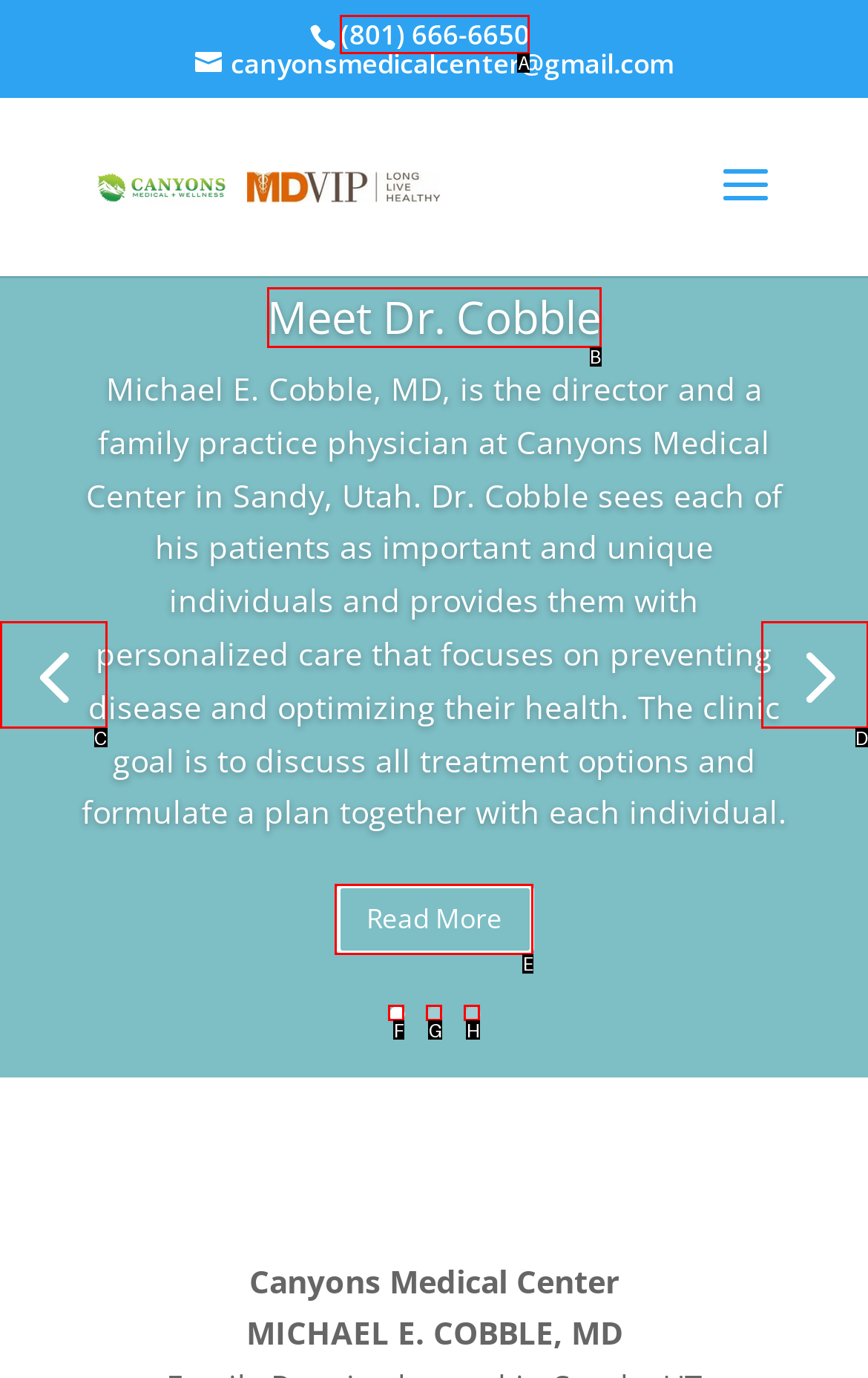Given the task: contact Canyons Medical Center, indicate which boxed UI element should be clicked. Provide your answer using the letter associated with the correct choice.

A